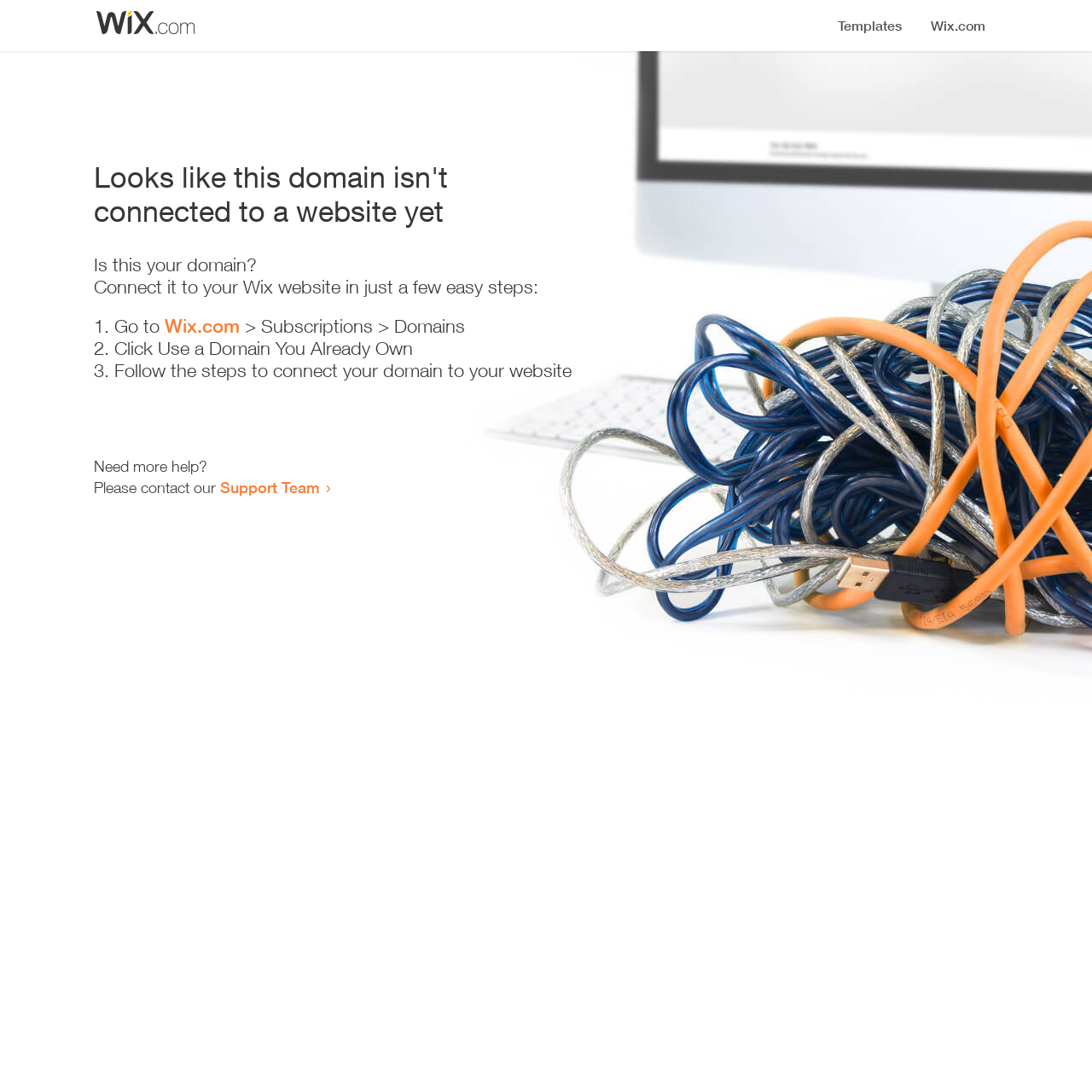Describe the webpage meticulously, covering all significant aspects.

The webpage appears to be an error page, indicating that a domain is not connected to a website yet. At the top, there is a small image, followed by a heading that states the error message. Below the heading, there is a series of instructions to connect the domain to a Wix website. The instructions are presented in a step-by-step format, with three numbered list items. Each list item contains a brief description of the action to take, with the second list item containing a link to Wix.com. 

To the right of the instructions, there is a brief note asking if the user needs more help, followed by an invitation to contact the Support Team, which is a clickable link. The overall layout is simple and easy to follow, with clear headings and concise text.